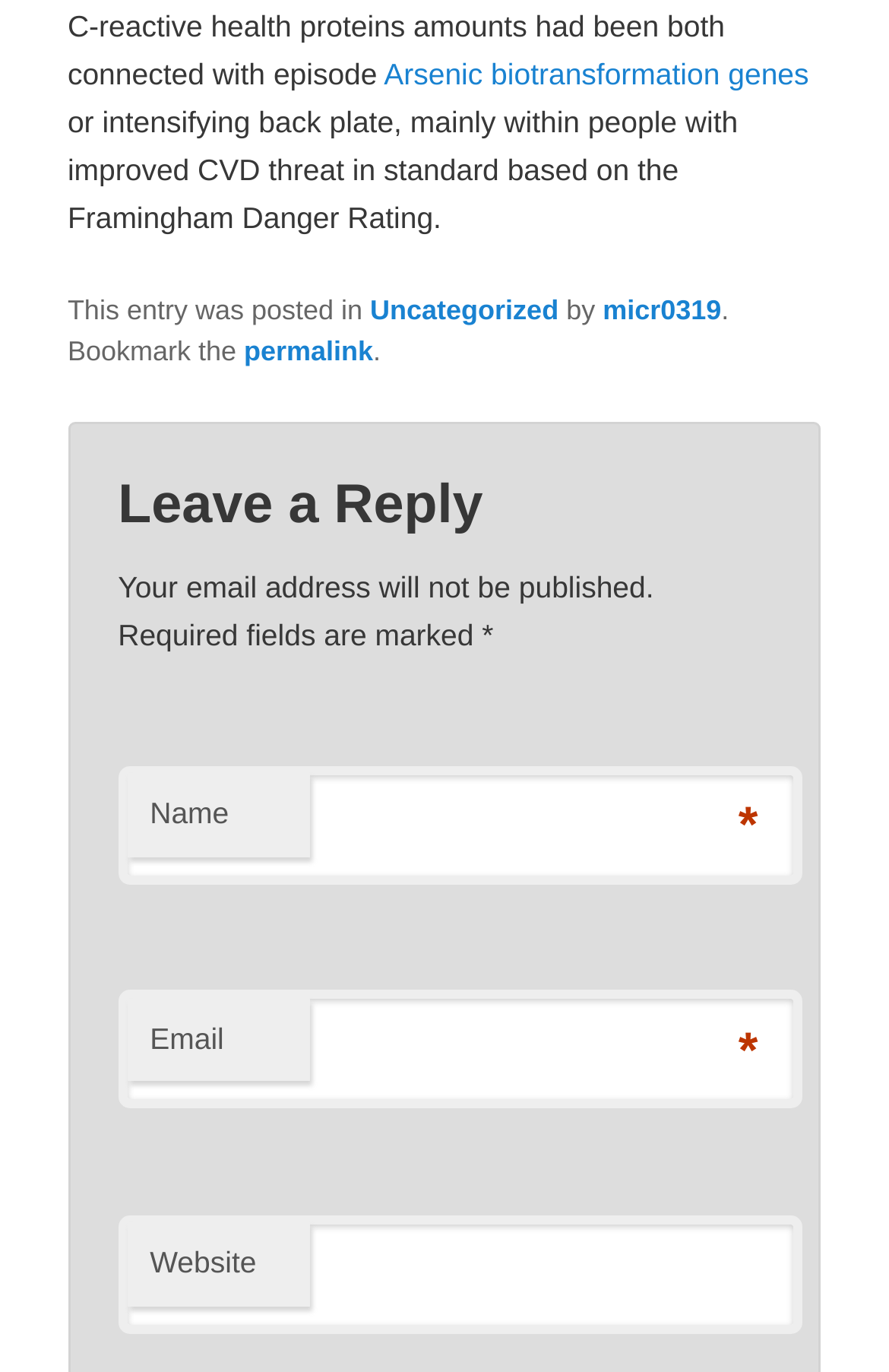What is the author of the latest article?
Examine the image and provide an in-depth answer to the question.

I found the author of the latest article by looking at the footer section of the webpage, where it says 'This entry was posted in' followed by a link 'Uncategorized' and then 'by' followed by a link 'micr0319', which indicates that micr0319 is the author of the latest article.